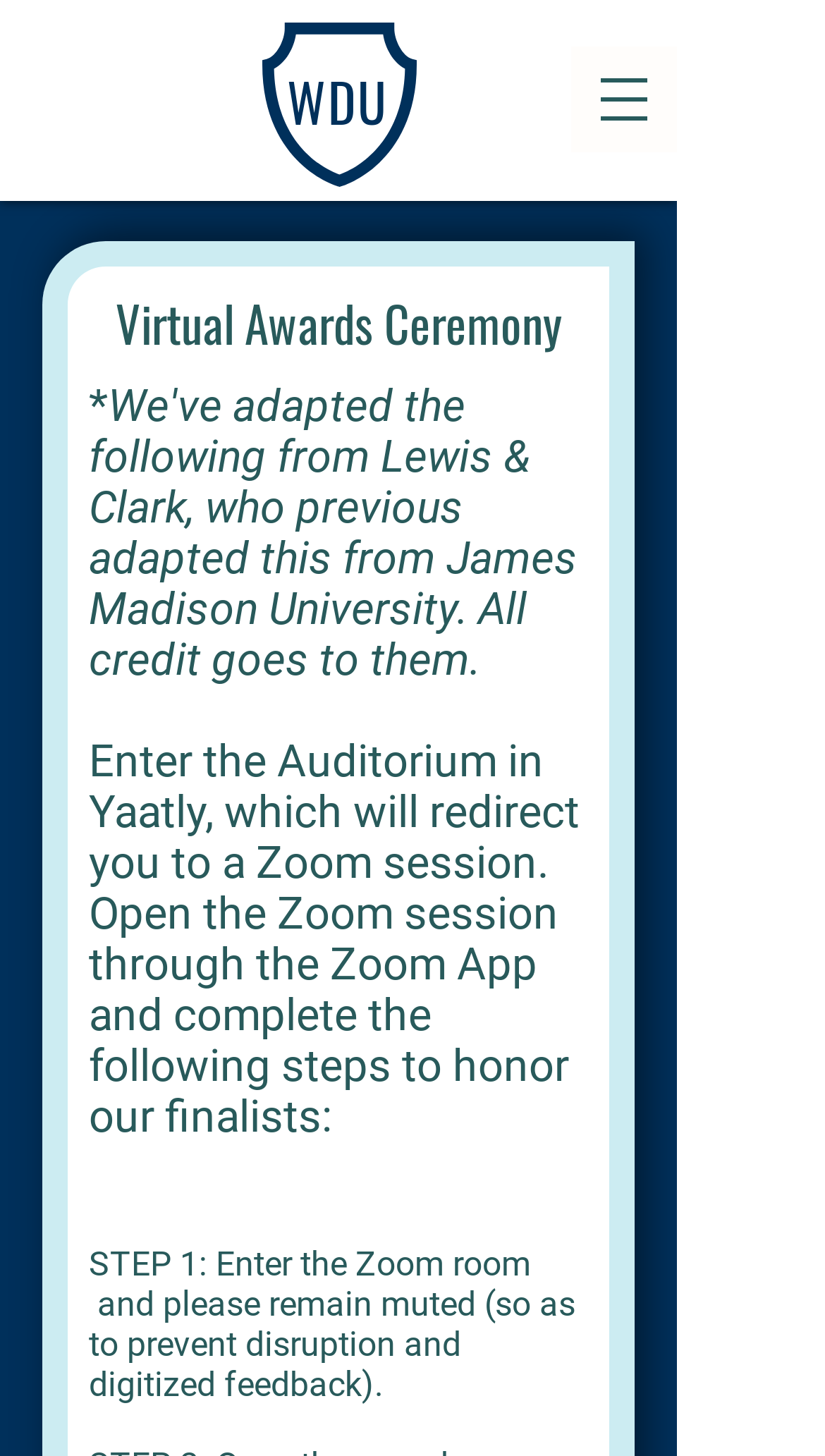Describe the webpage in detail, including text, images, and layout.

The webpage is about the 2021 Awards Ceremonies. At the top left, there is a link with no text, followed by a link with the text "WDU" to its right. On the top right, there is a button to open a navigation menu. 

Below the top section, there is a heading that reads "Virtual Awards Ceremony". To the right of the heading, there is a single asterisk symbol. Below the heading, there is a paragraph of text that provides instructions on how to enter the auditorium and join a Zoom session. 

Further down, there is a step-by-step guide, with the first step instructing users to enter the Zoom room and remain muted to prevent disruption and feedback.